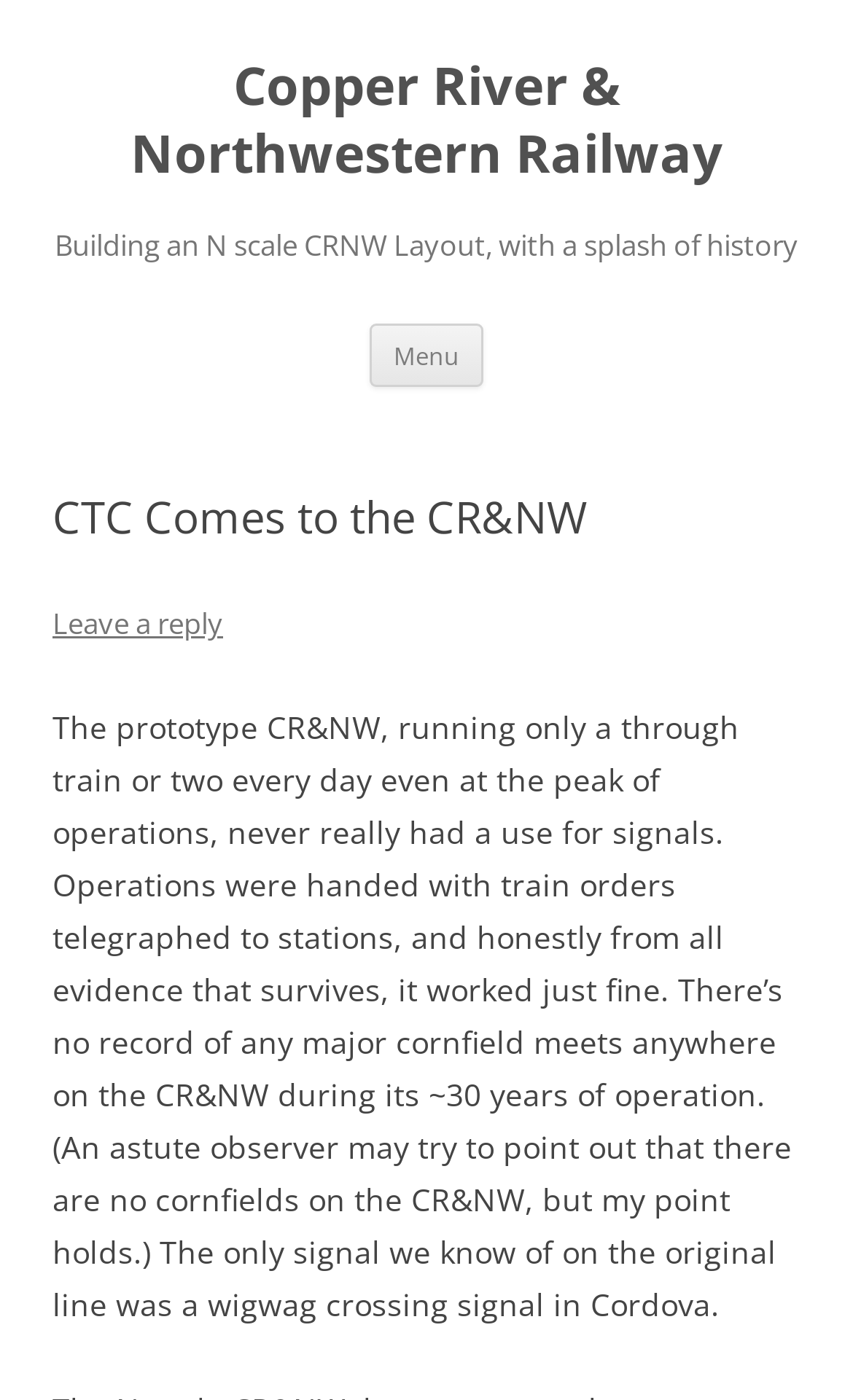Show the bounding box coordinates for the HTML element as described: "Menu".

[0.433, 0.231, 0.567, 0.277]